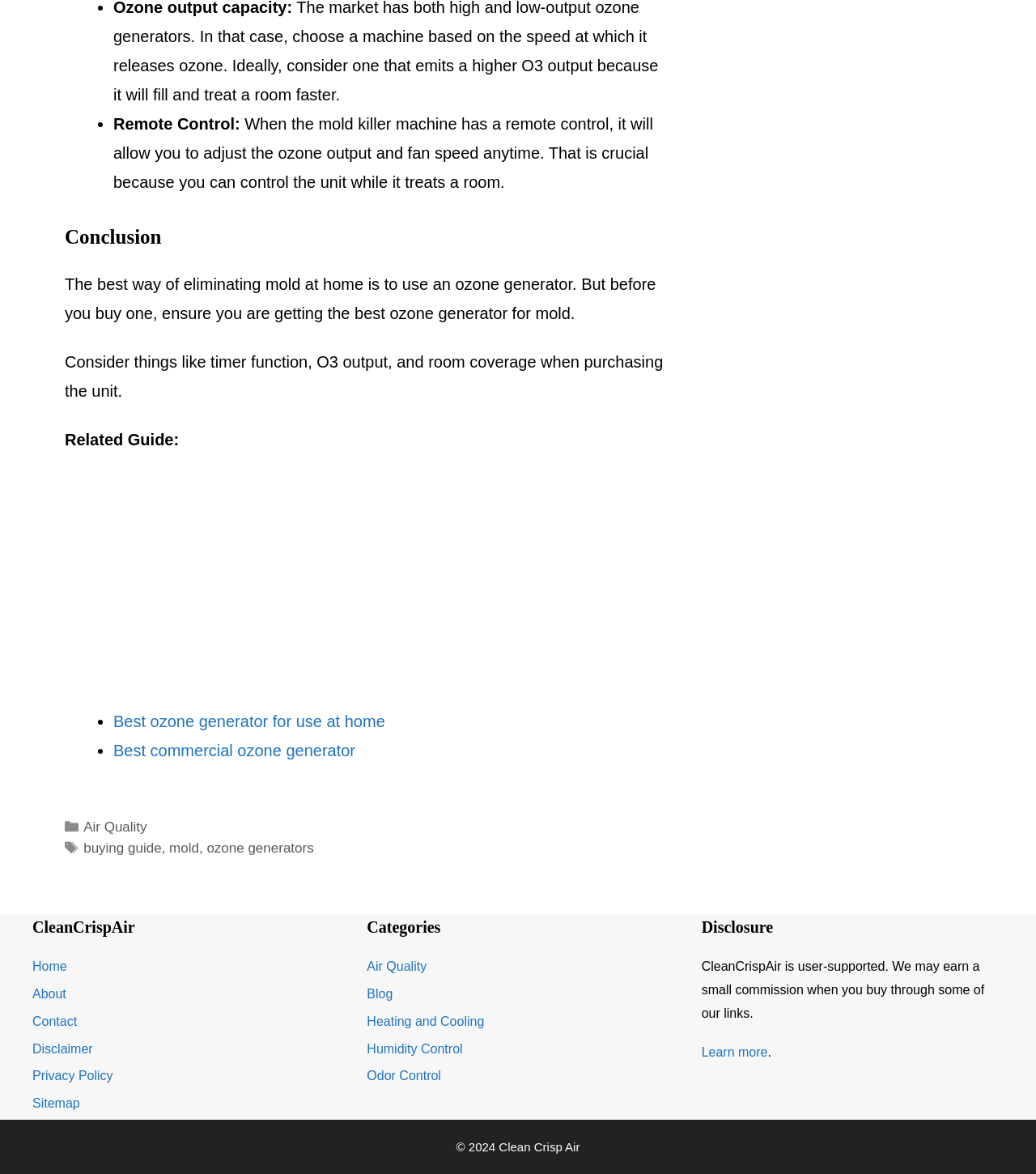Locate the bounding box coordinates of the region to be clicked to comply with the following instruction: "Visit 'Air Quality' category". The coordinates must be four float numbers between 0 and 1, in the form [left, top, right, bottom].

[0.354, 0.817, 0.412, 0.829]